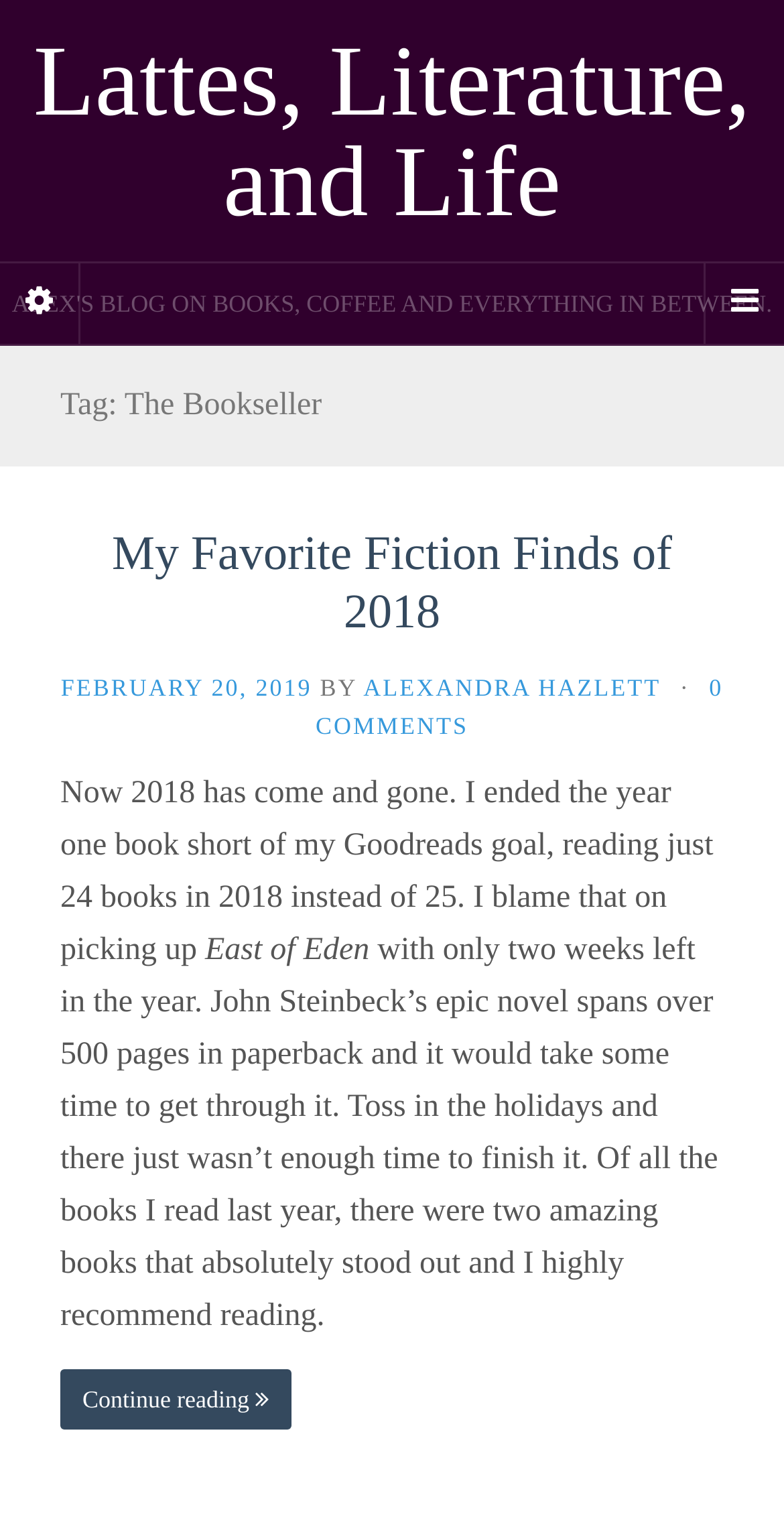Please identify the bounding box coordinates of the clickable area that will fulfill the following instruction: "View the navigation menu". The coordinates should be in the format of four float numbers between 0 and 1, i.e., [left, top, right, bottom].

[0.897, 0.174, 1.0, 0.227]